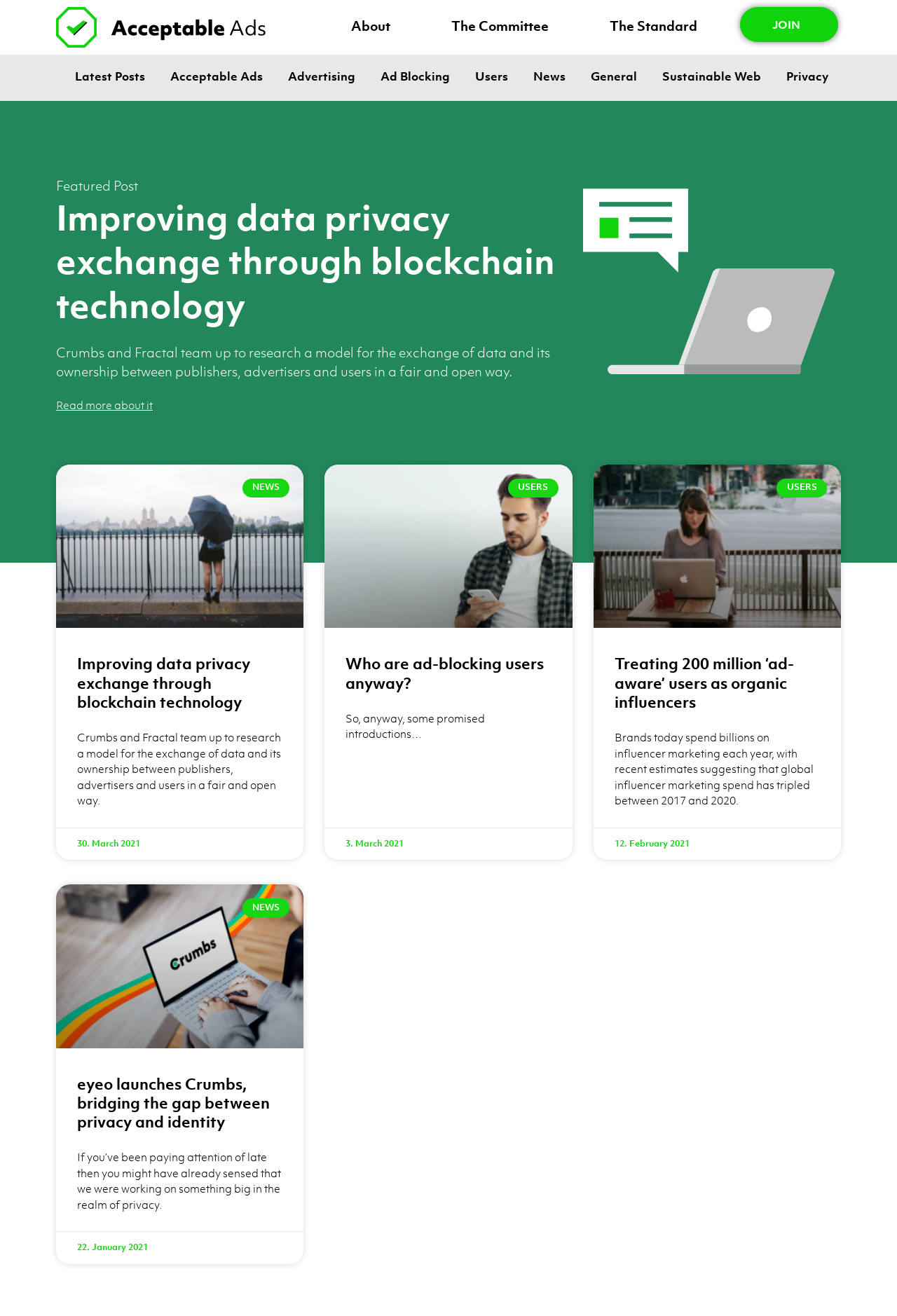Using details from the image, please answer the following question comprehensively:
How many articles are on this webpage?

I counted the number of article elements on the webpage, which are [524], [525], [526], and [527]. Each of these elements contains a heading, text, and other information, indicating that they are separate articles.